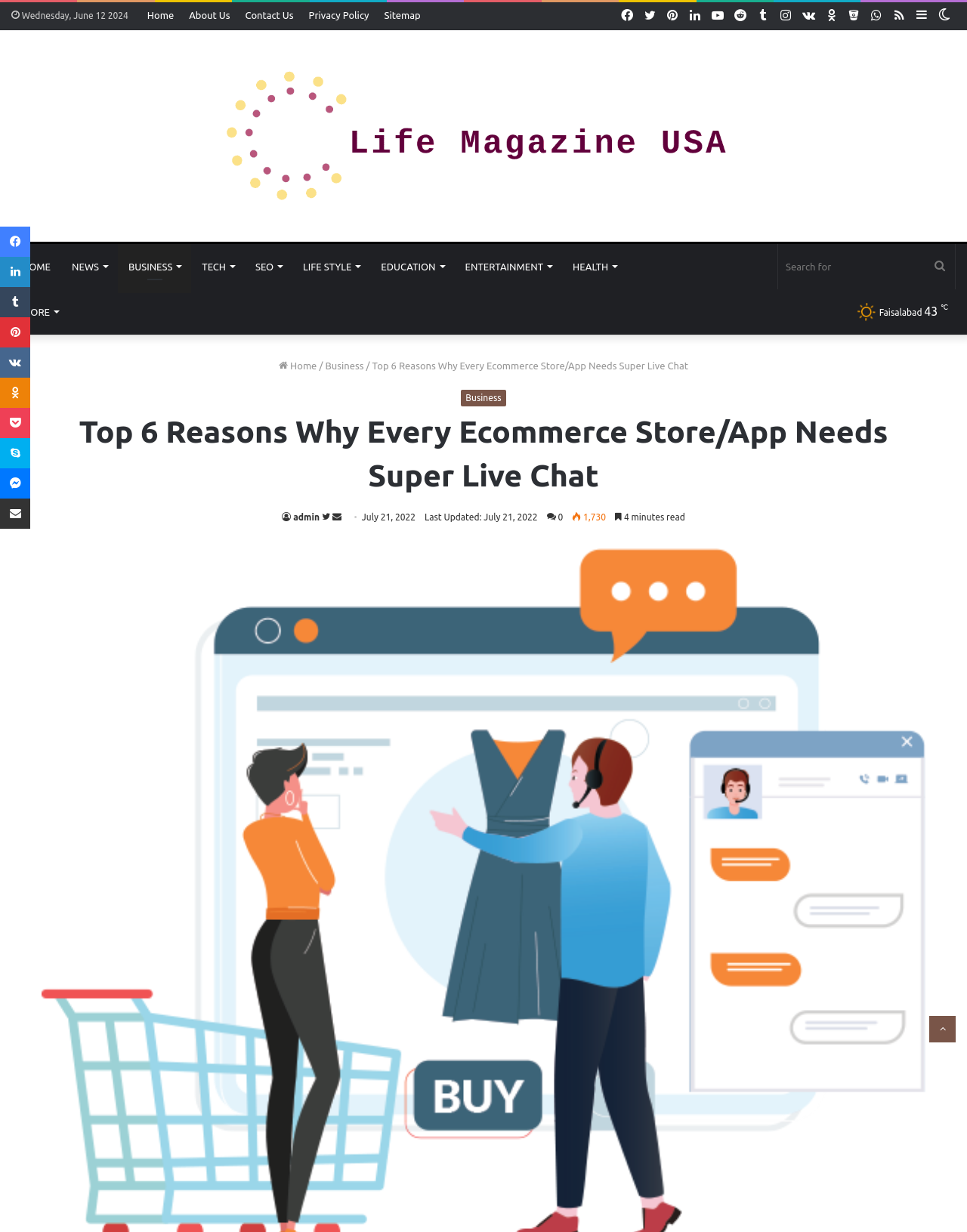Analyze the image and answer the question with as much detail as possible: 
What is the temperature in Faisalabad?

The temperature in Faisalabad can be found in the 'Clear Sky' section, which is located in the primary navigation area. The temperature is displayed as '43°C'.